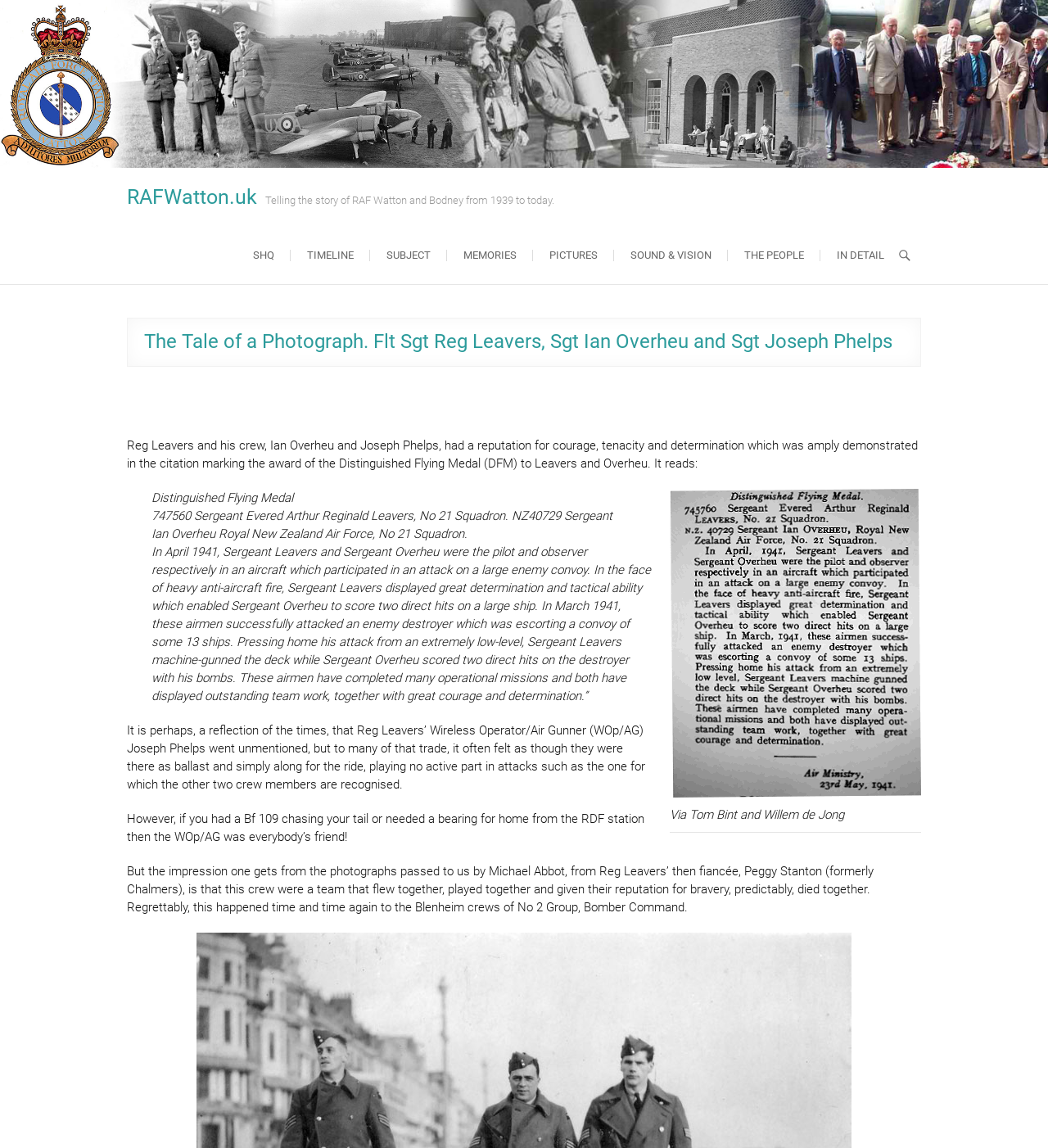Please give a short response to the question using one word or a phrase:
What is the name of the squadron mentioned?

No 21 Squadron